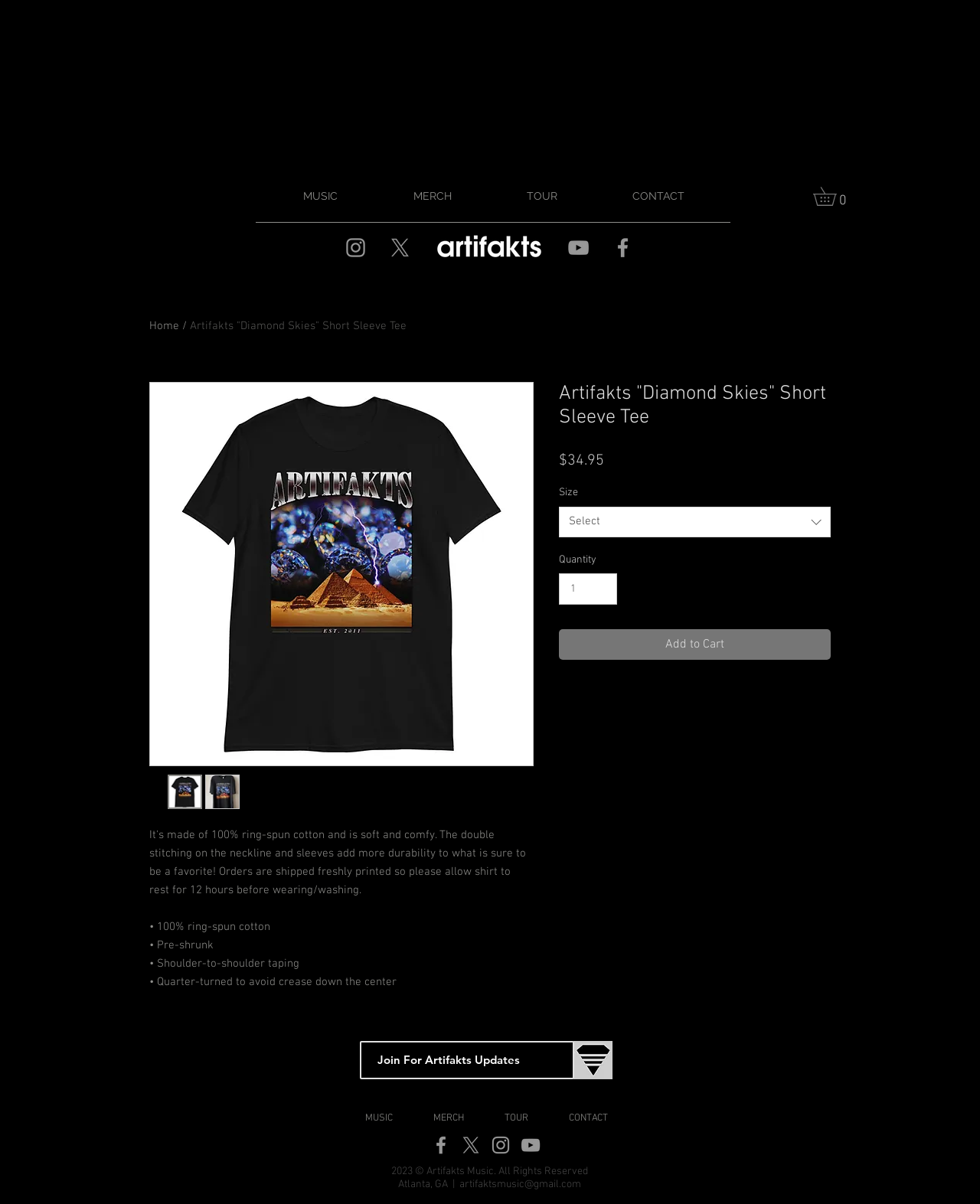Give a one-word or short phrase answer to this question: 
What is the material of the Artifakts 'Diamond Skies' Short Sleeve Tee?

100% ring-spun cotton